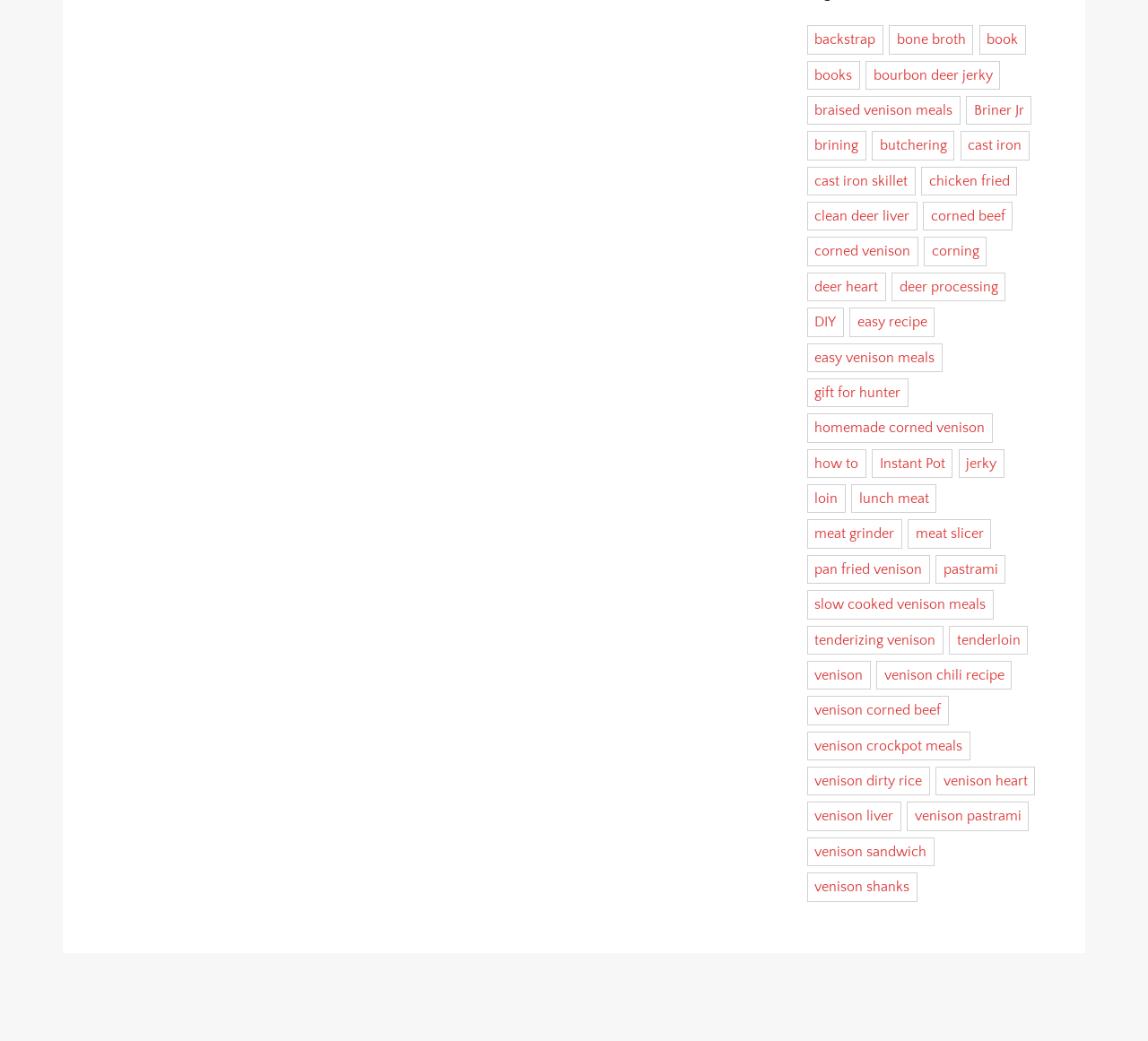What is the topic of the link 'deer heart'?
Give a one-word or short-phrase answer derived from the screenshot.

Deer heart recipes